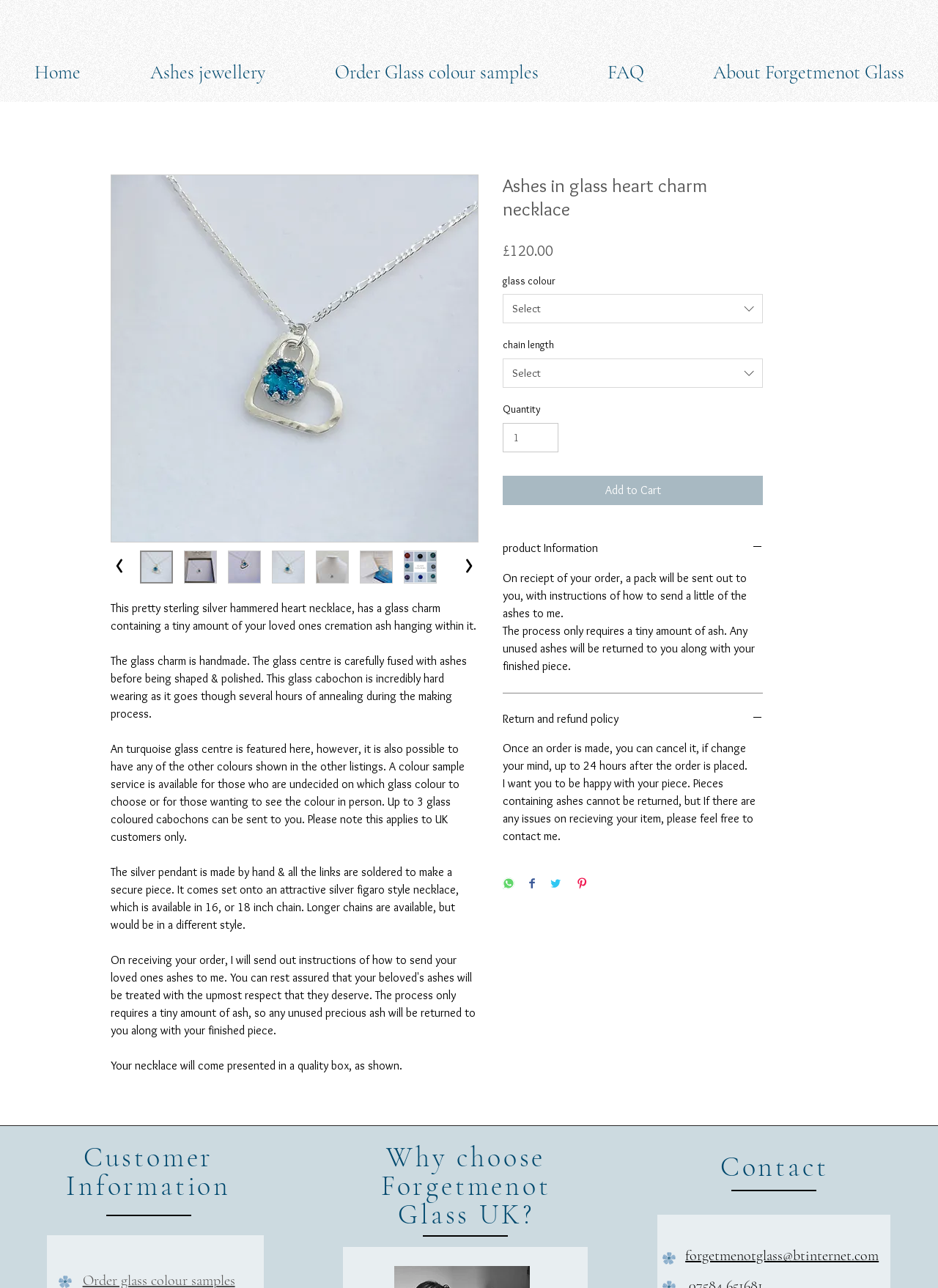Identify the bounding box coordinates of the area you need to click to perform the following instruction: "Click the 'Add to Cart' button".

[0.536, 0.369, 0.813, 0.392]